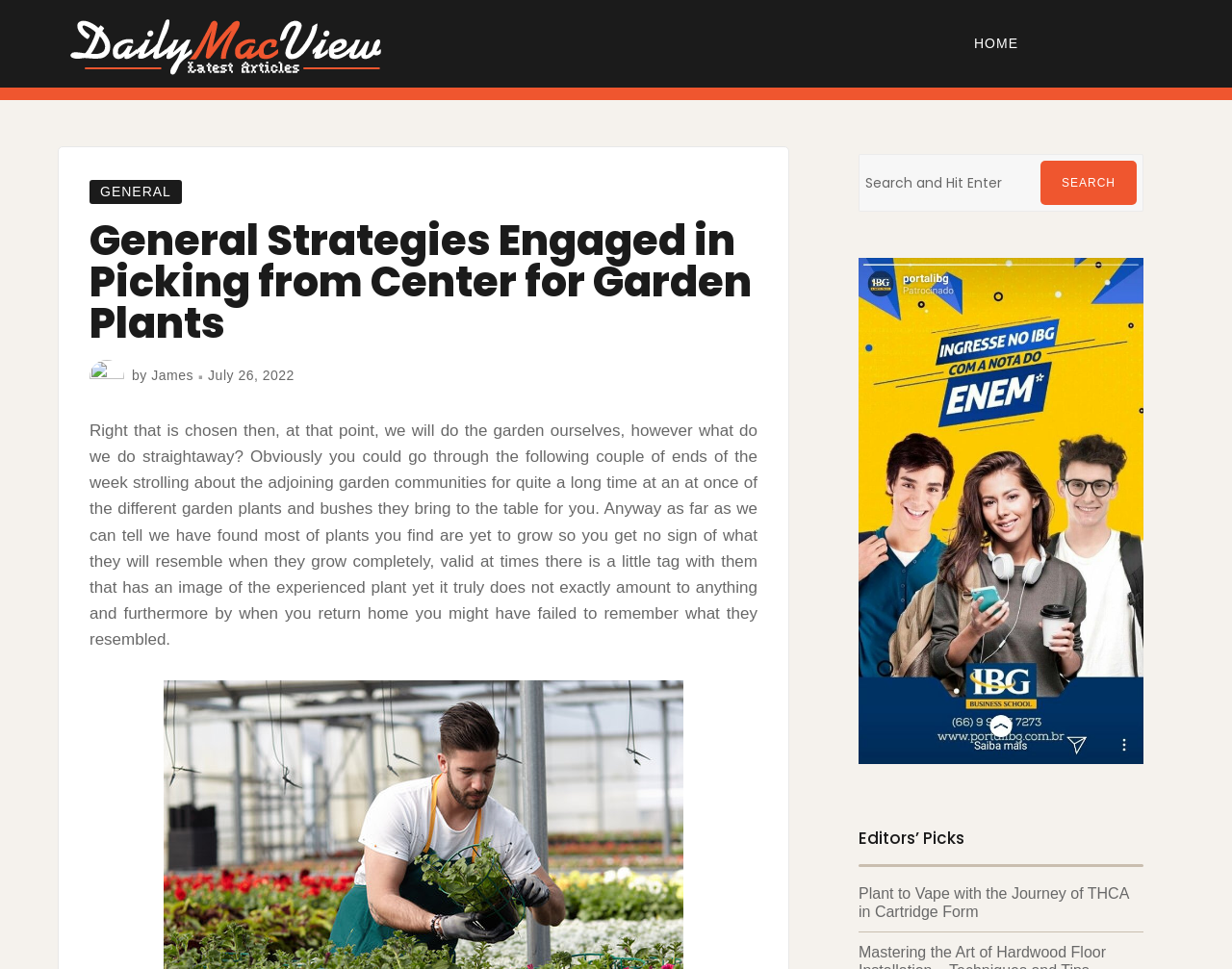Please identify the bounding box coordinates for the region that you need to click to follow this instruction: "Learn about Dr James Freeman".

None